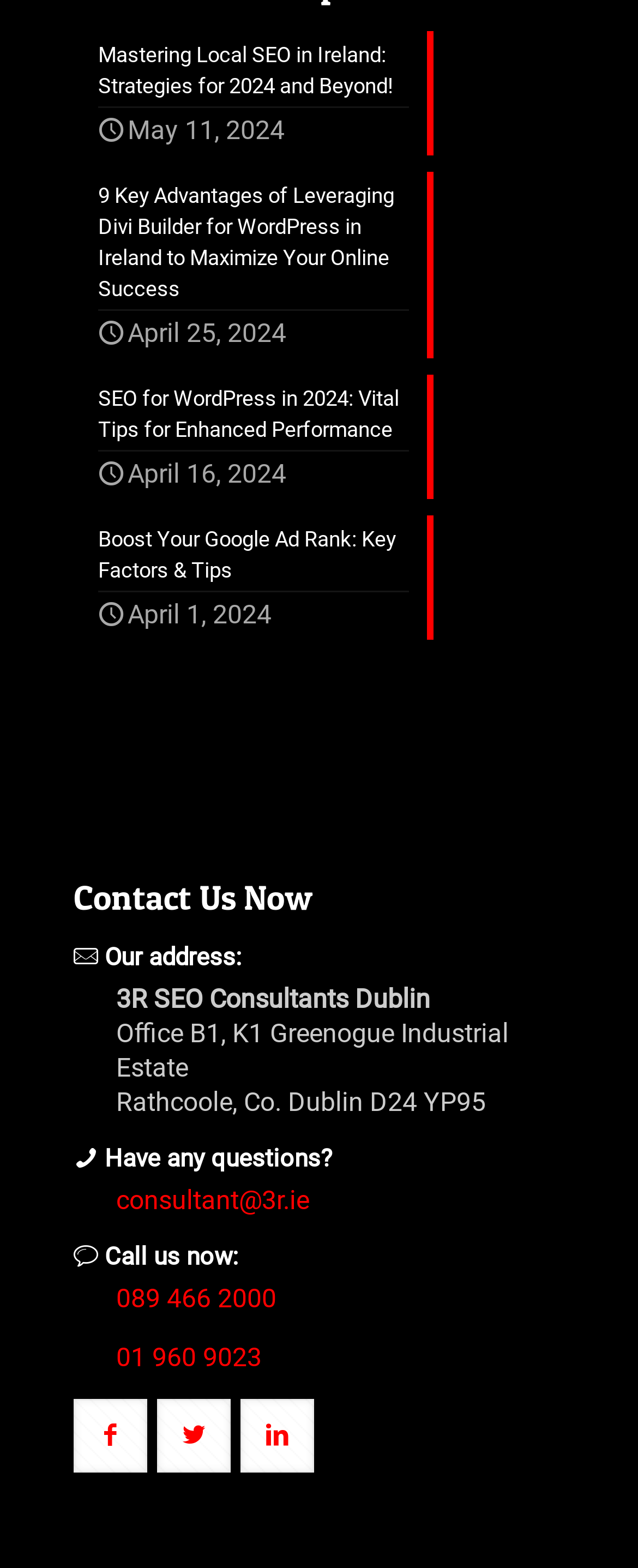Indicate the bounding box coordinates of the element that must be clicked to execute the instruction: "Click on the 'Mastering Local SEO in Ireland: Strategies for 2024 and Beyond!' link". The coordinates should be given as four float numbers between 0 and 1, i.e., [left, top, right, bottom].

[0.115, 0.019, 0.885, 0.099]